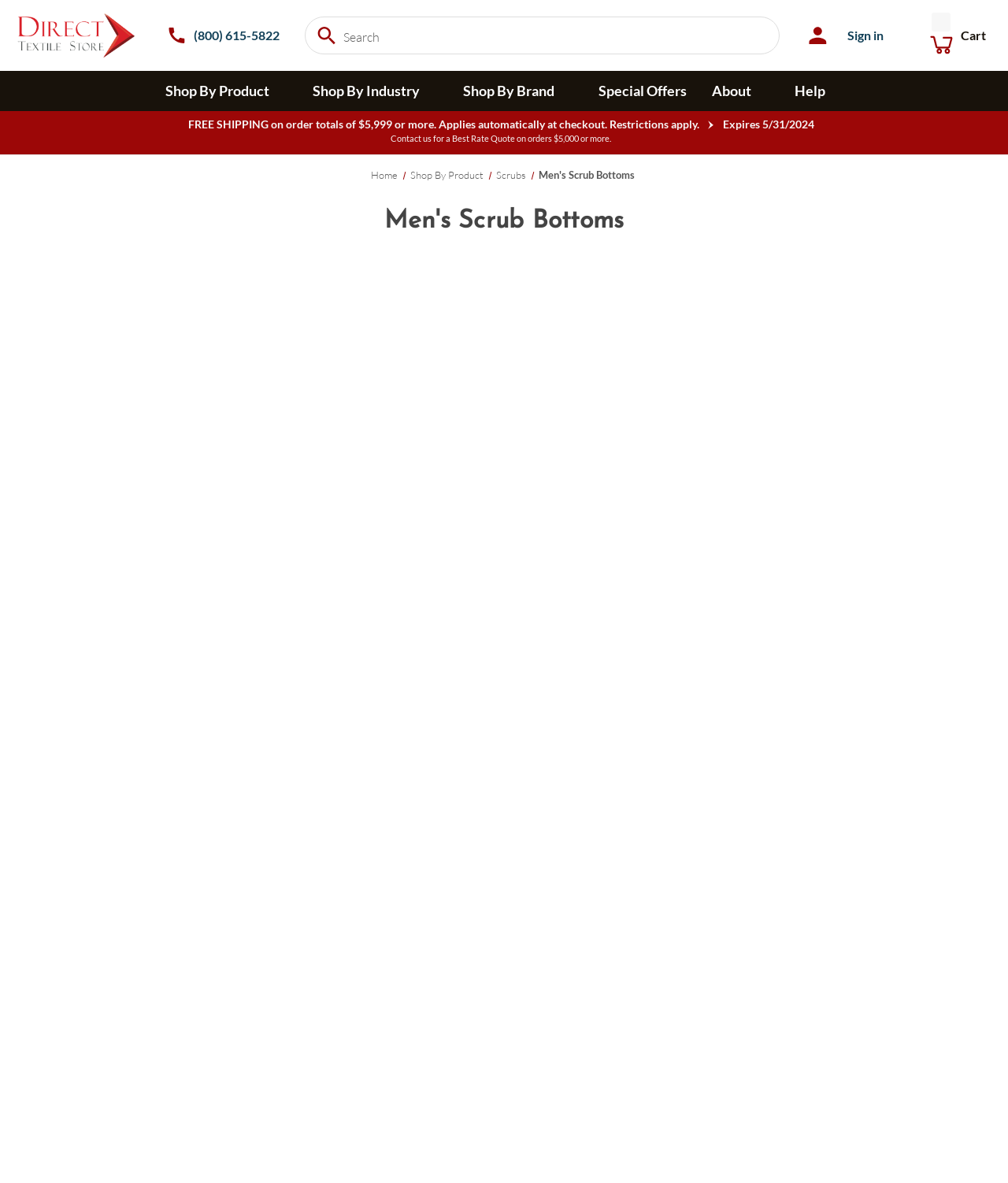What type of products are being sold on this webpage?
Please provide a detailed and comprehensive answer to the question.

I found the type of products being sold on this webpage by looking at the heading element with the text 'Men's Scrub Bottoms' which is located at the top of the webpage, and also by looking at the meta description of the webpage.